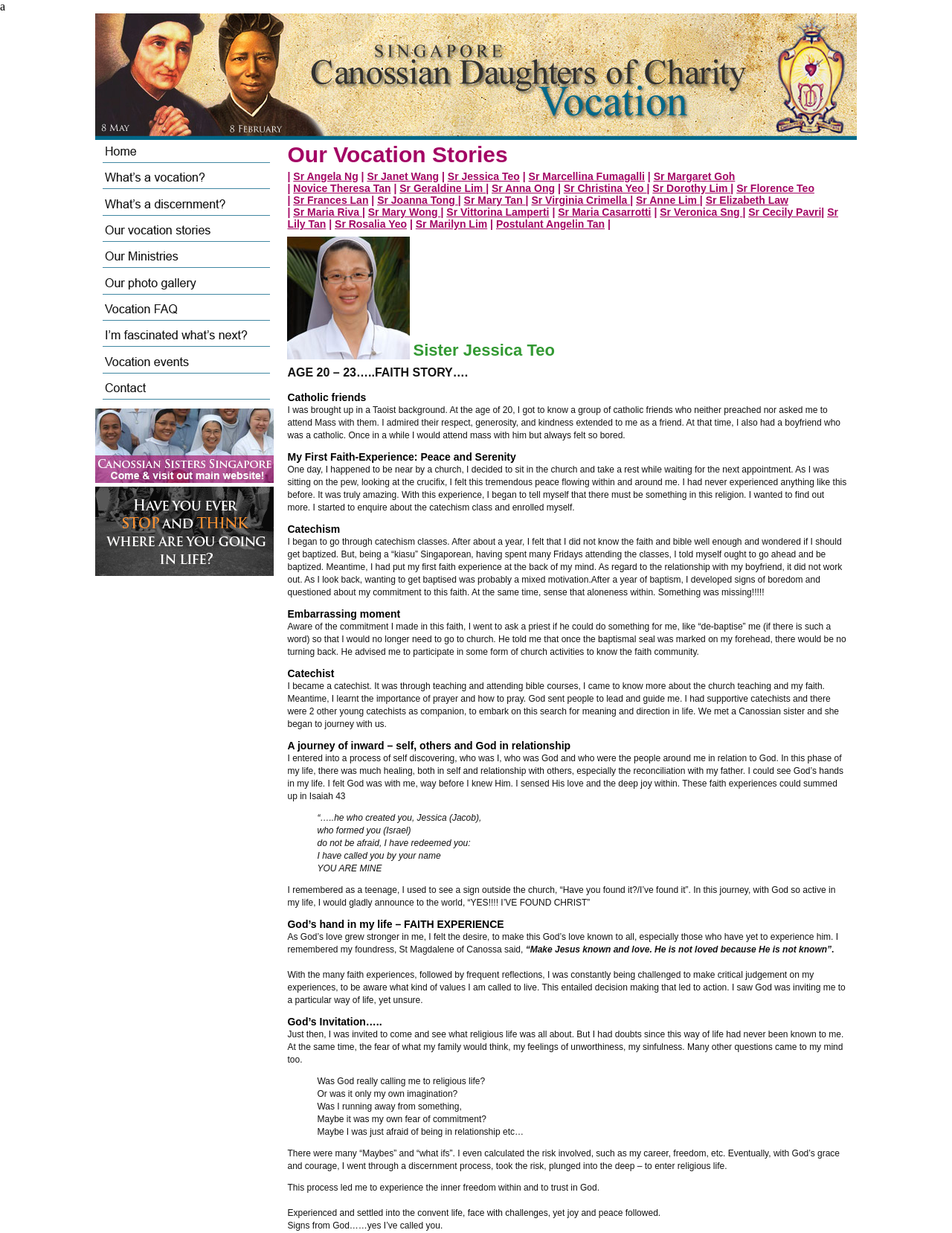Please locate the bounding box coordinates of the region I need to click to follow this instruction: "View the profile of Sr Angela Ng".

[0.308, 0.138, 0.376, 0.148]